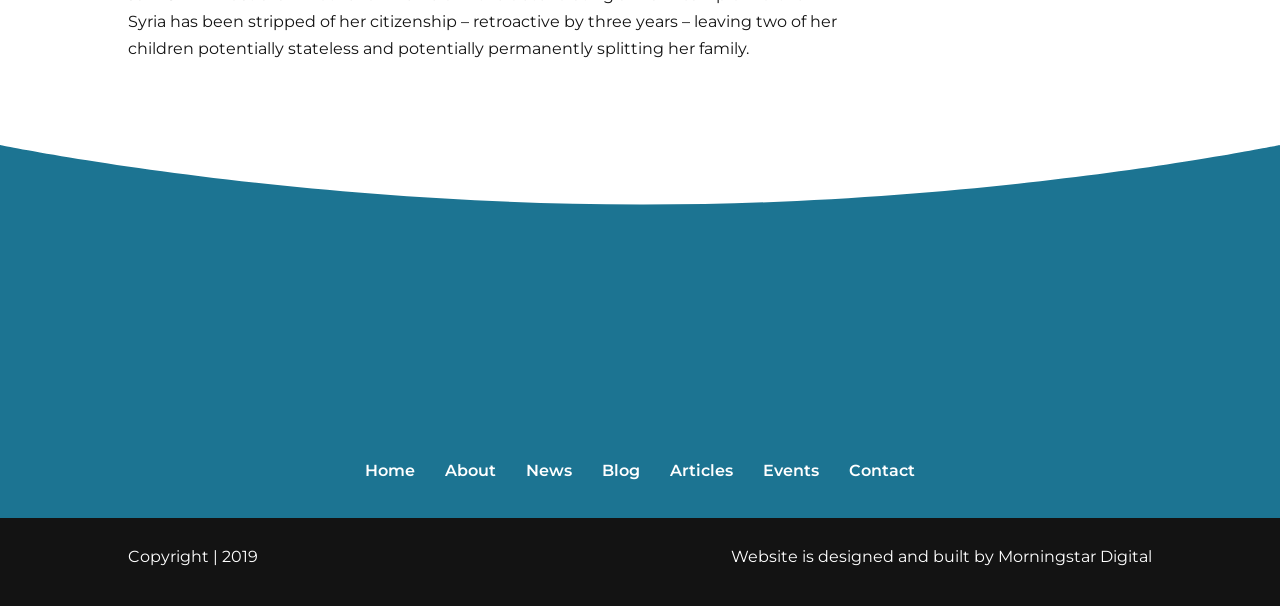Determine the bounding box coordinates of the region I should click to achieve the following instruction: "visit the blog". Ensure the bounding box coordinates are four float numbers between 0 and 1, i.e., [left, top, right, bottom].

[0.47, 0.761, 0.5, 0.792]